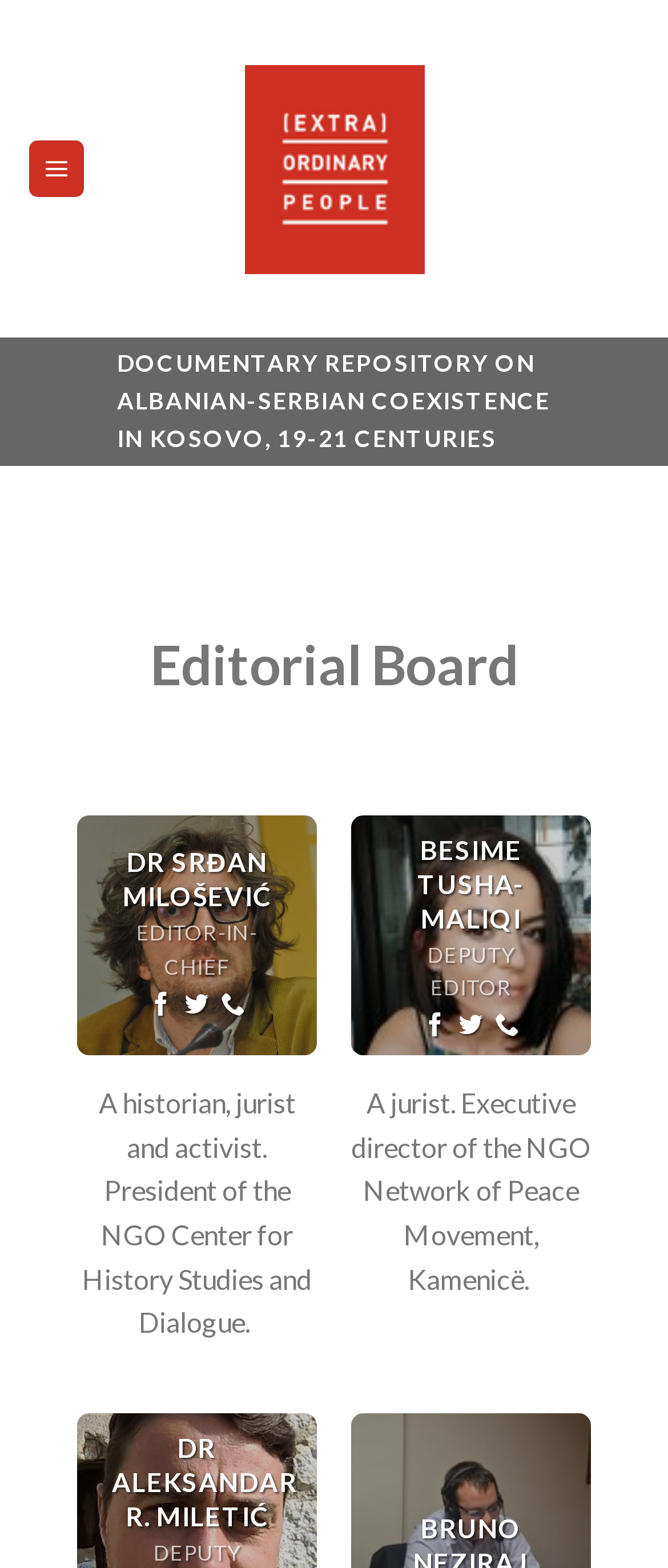How many social media links are associated with each editor?
From the details in the image, answer the question comprehensively.

I examined the profiles of both editors and found that each has three social media links: Follow on Facebook, Follow on Twitter, and Call us.